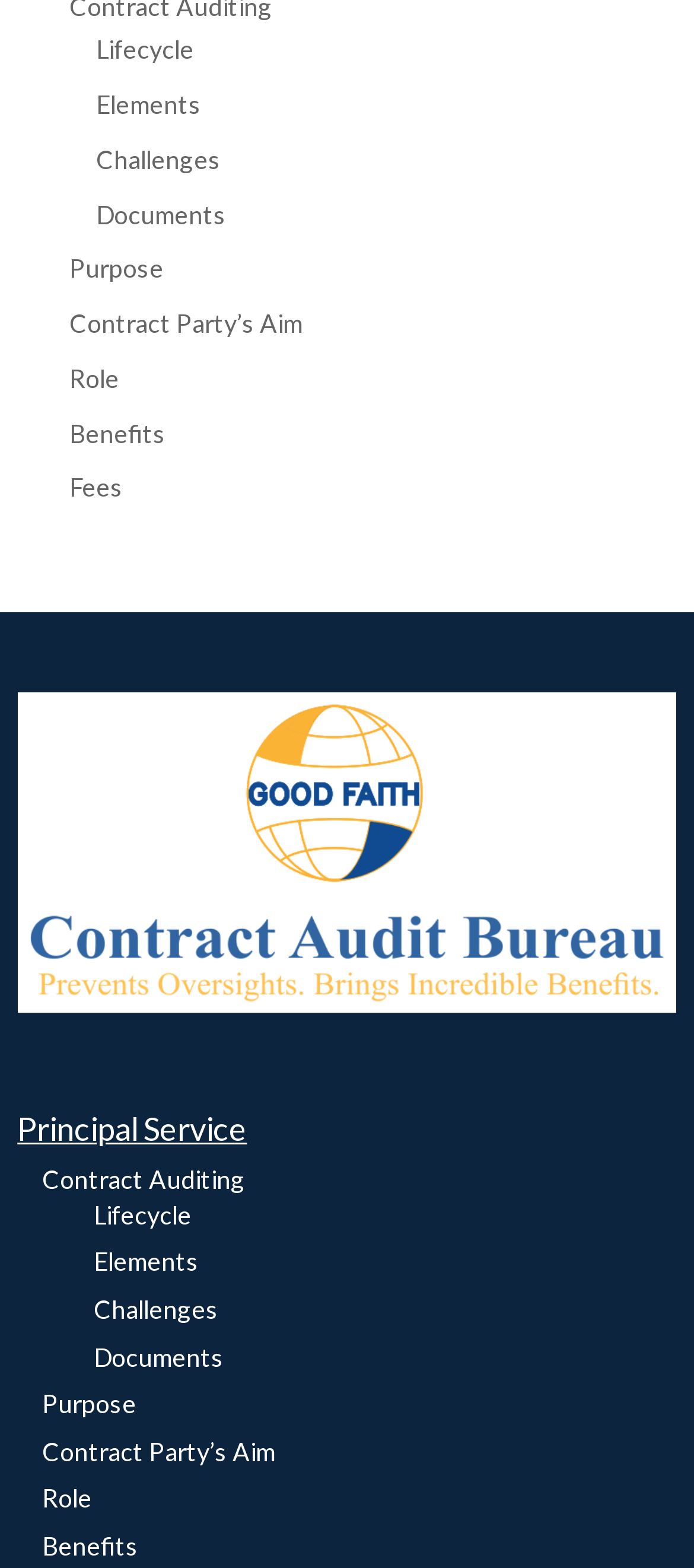Using the provided description Contract Party’s Aim, find the bounding box coordinates for the UI element. Provide the coordinates in (top-left x, top-left y, bottom-right x, bottom-right y) format, ensuring all values are between 0 and 1.

[0.1, 0.196, 0.436, 0.216]